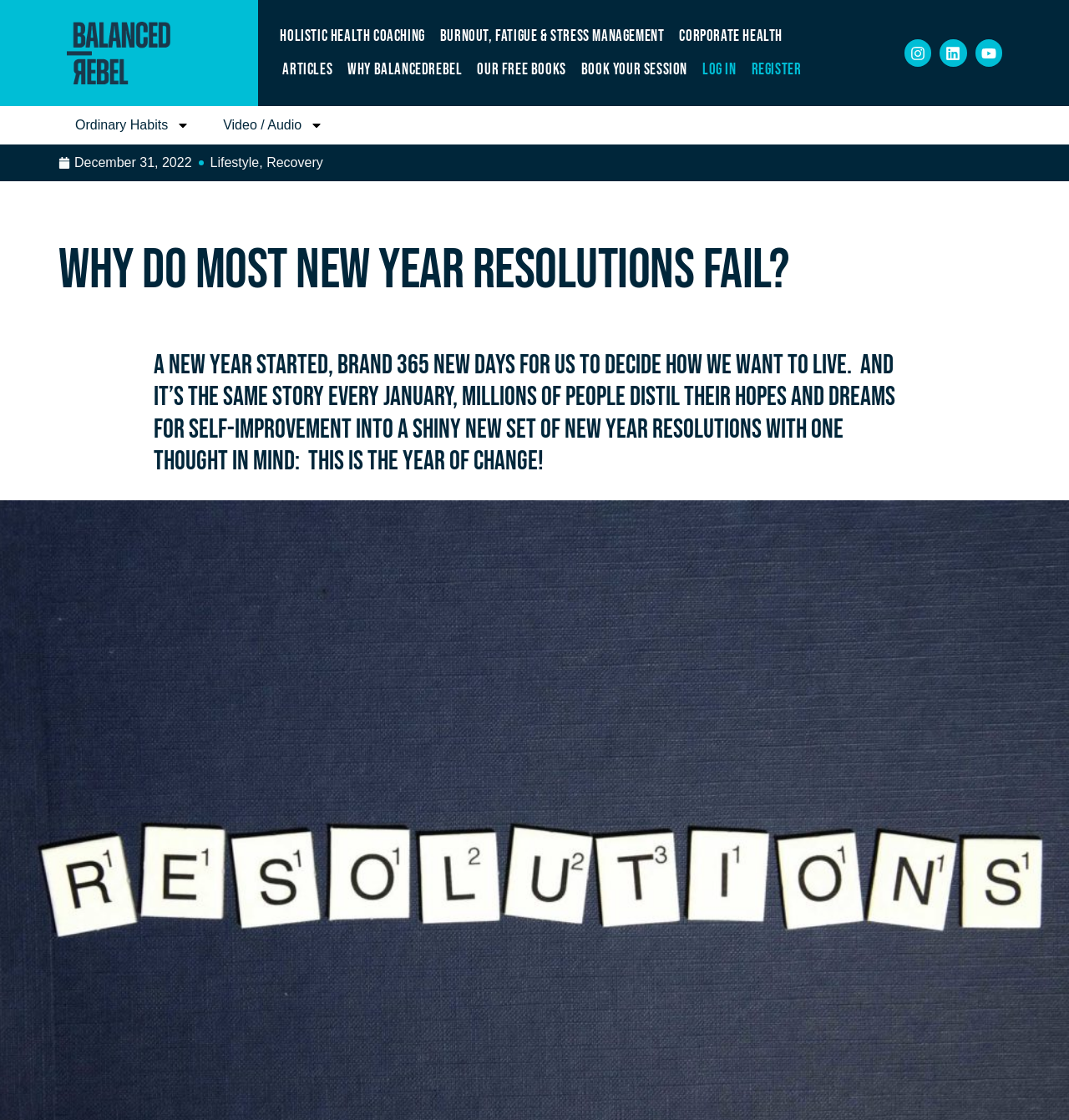Determine the coordinates of the bounding box that should be clicked to complete the instruction: "Click on Holistic Health Coaching". The coordinates should be represented by four float numbers between 0 and 1: [left, top, right, bottom].

[0.257, 0.018, 0.402, 0.047]